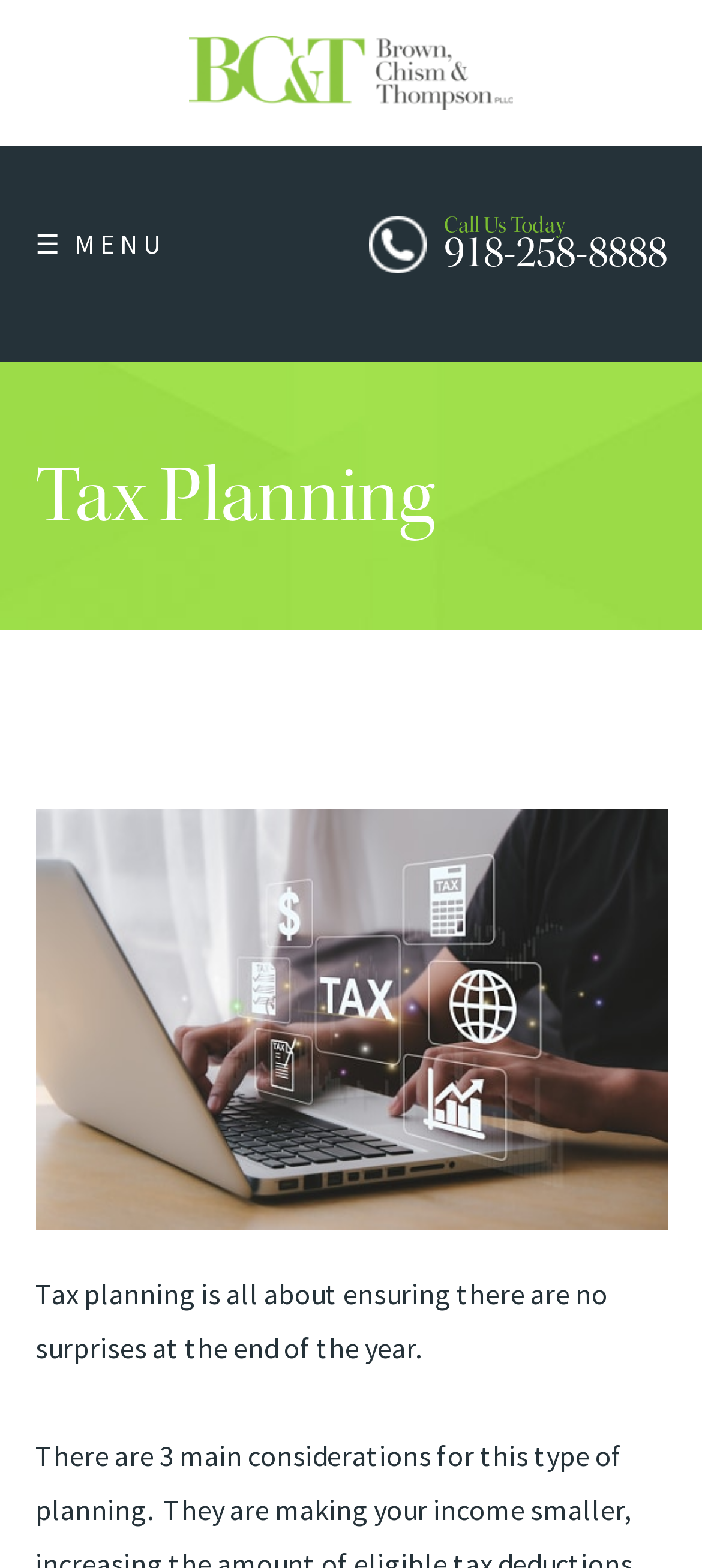Identify the bounding box coordinates for the region of the element that should be clicked to carry out the instruction: "Call the phone number 918-258-8888". The bounding box coordinates should be four float numbers between 0 and 1, i.e., [left, top, right, bottom].

[0.632, 0.134, 0.95, 0.171]